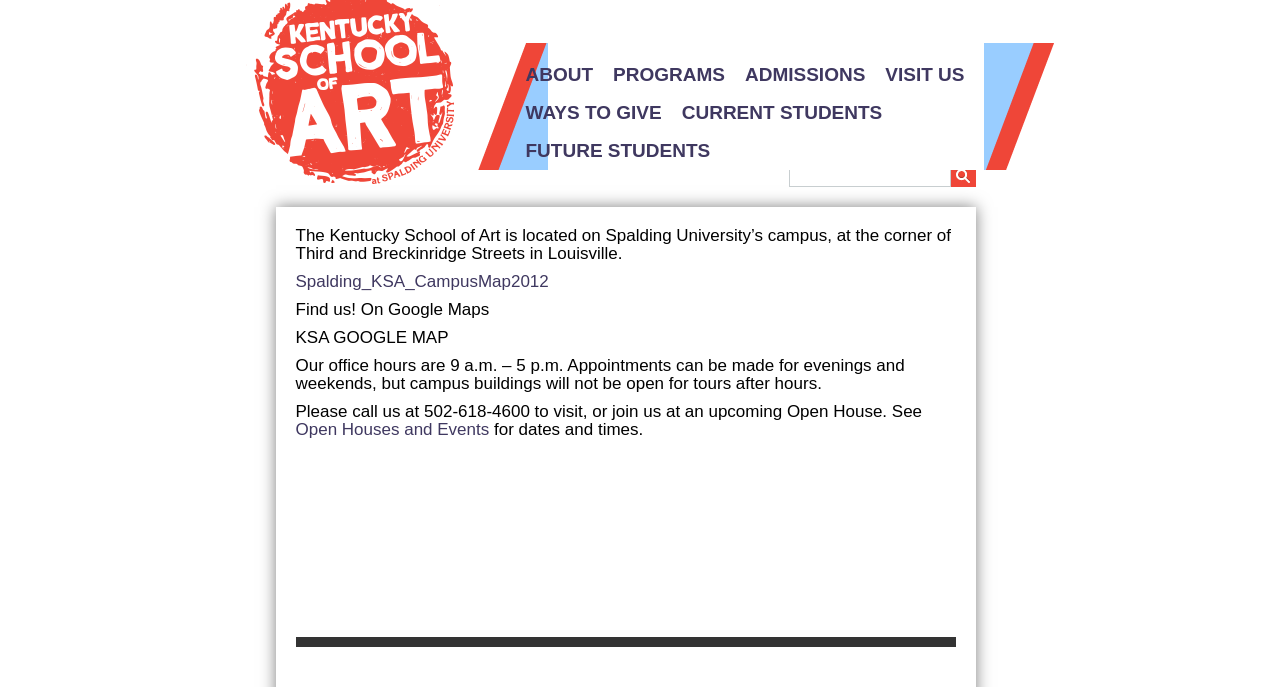How can I visit the Kentucky School of Art?
Use the screenshot to answer the question with a single word or phrase.

Call 502-618-4600